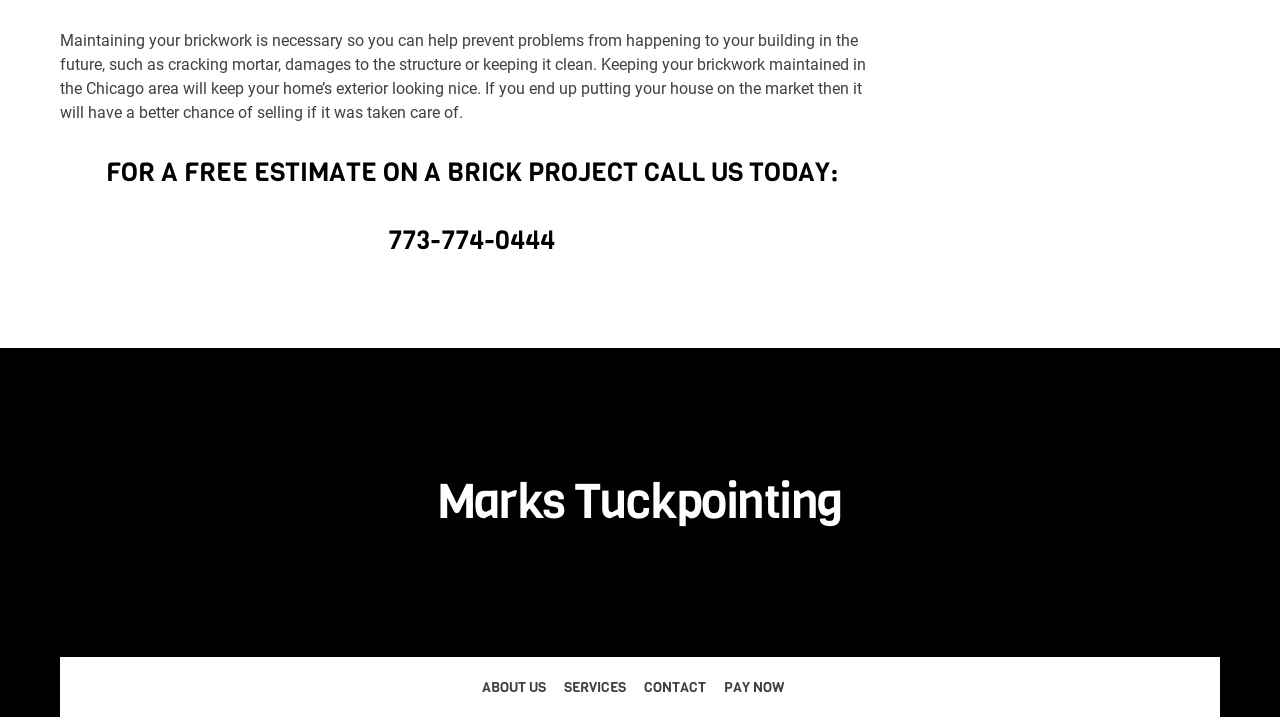Respond to the following question using a concise word or phrase: 
What is the phone number to call for a free estimate?

773-774-0444